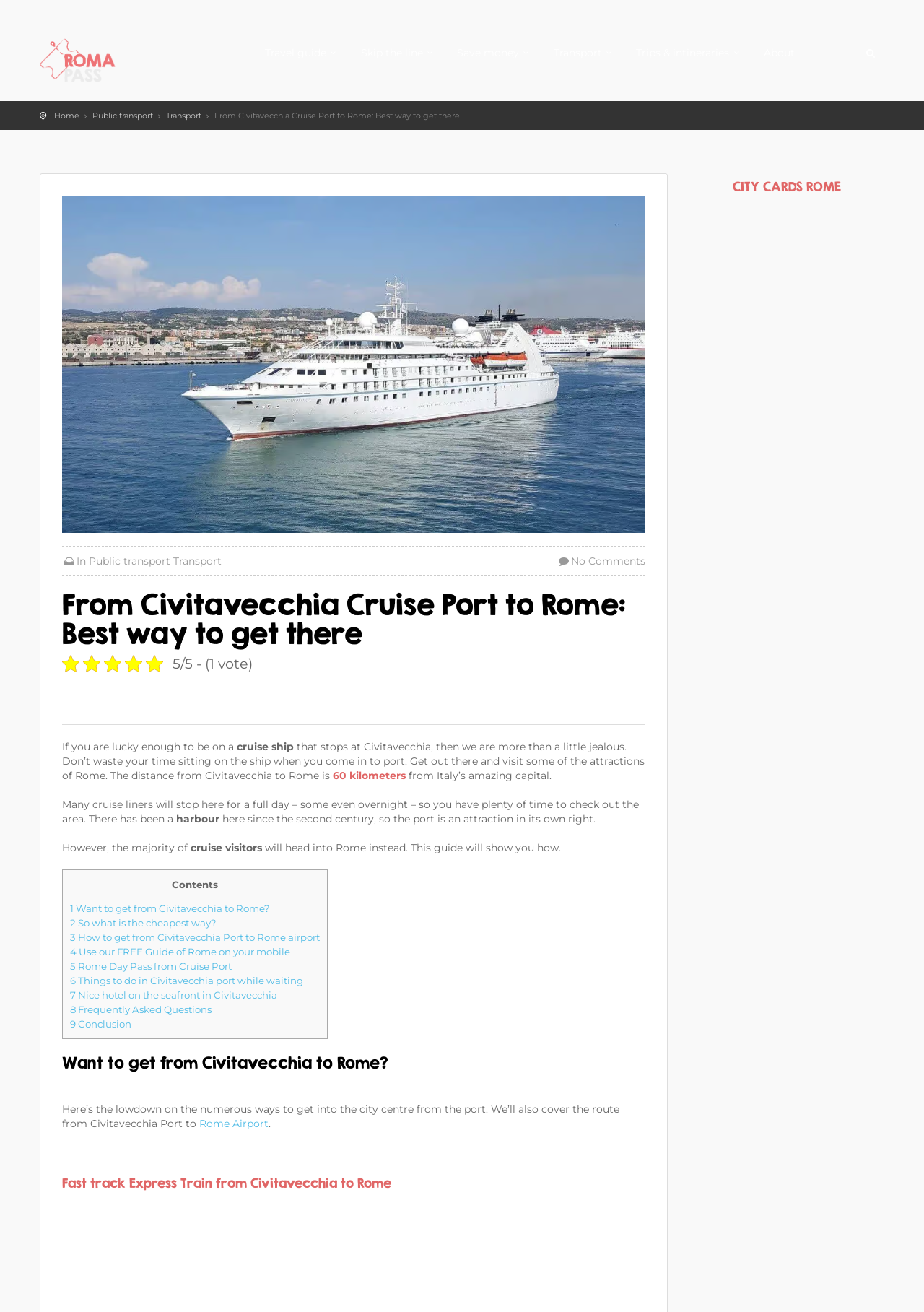Please identify the bounding box coordinates of the clickable element to fulfill the following instruction: "Explore categories". The coordinates should be four float numbers between 0 and 1, i.e., [left, top, right, bottom].

None